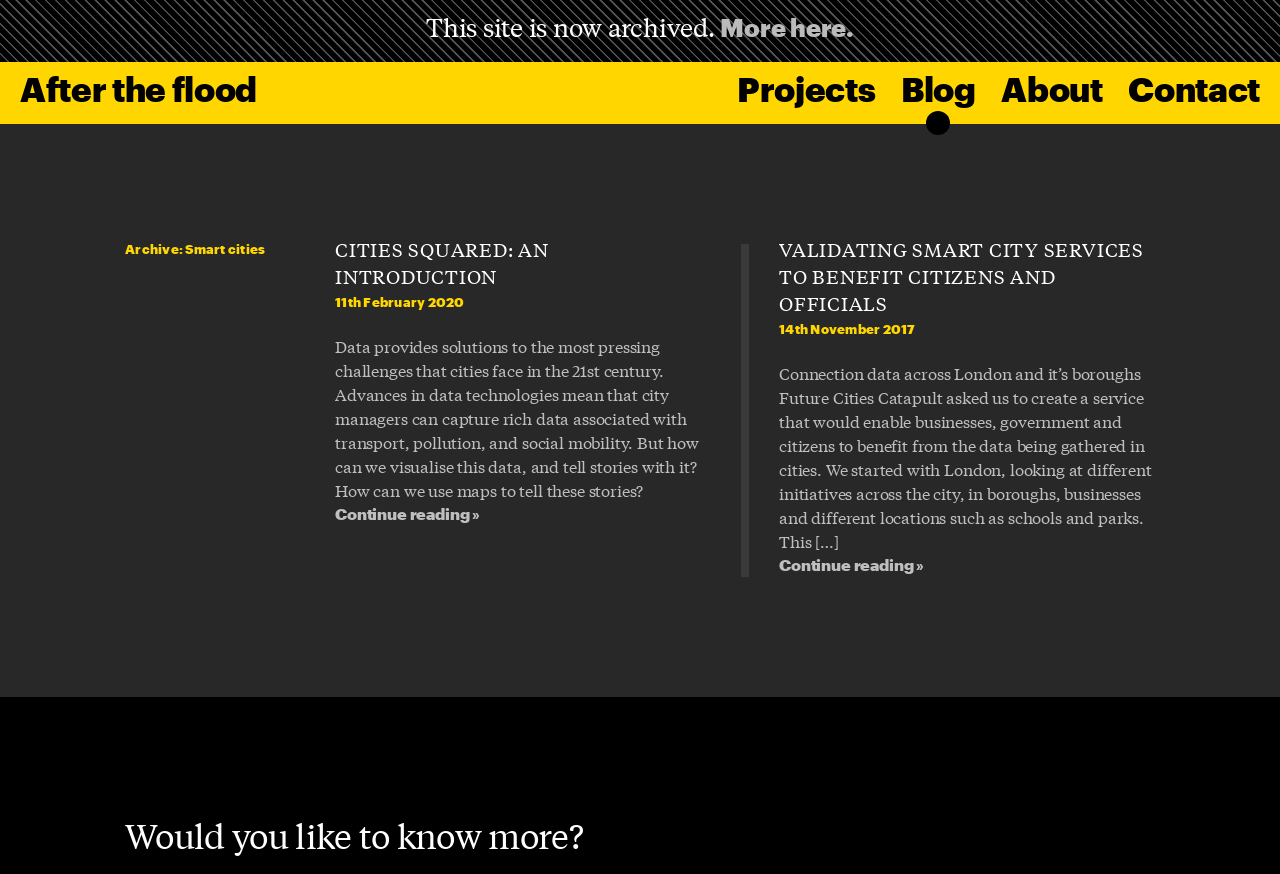What is the purpose of the 'Continue reading »' links?
Examine the image closely and answer the question with as much detail as possible.

I found two 'Continue reading »' links on the page, each associated with a separate article. The links are likely to direct the user to a separate page or section where they can read more about the article.